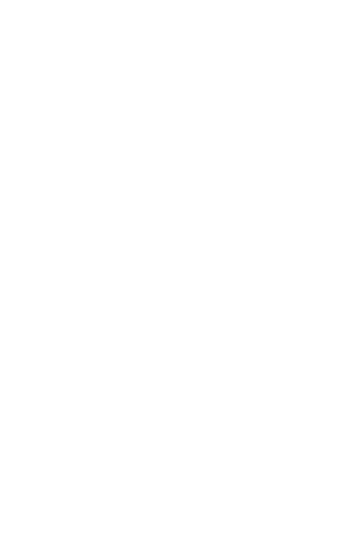What is the artwork mounted on?
Please answer the question with a single word or phrase, referencing the image.

Hand-painted wooden board